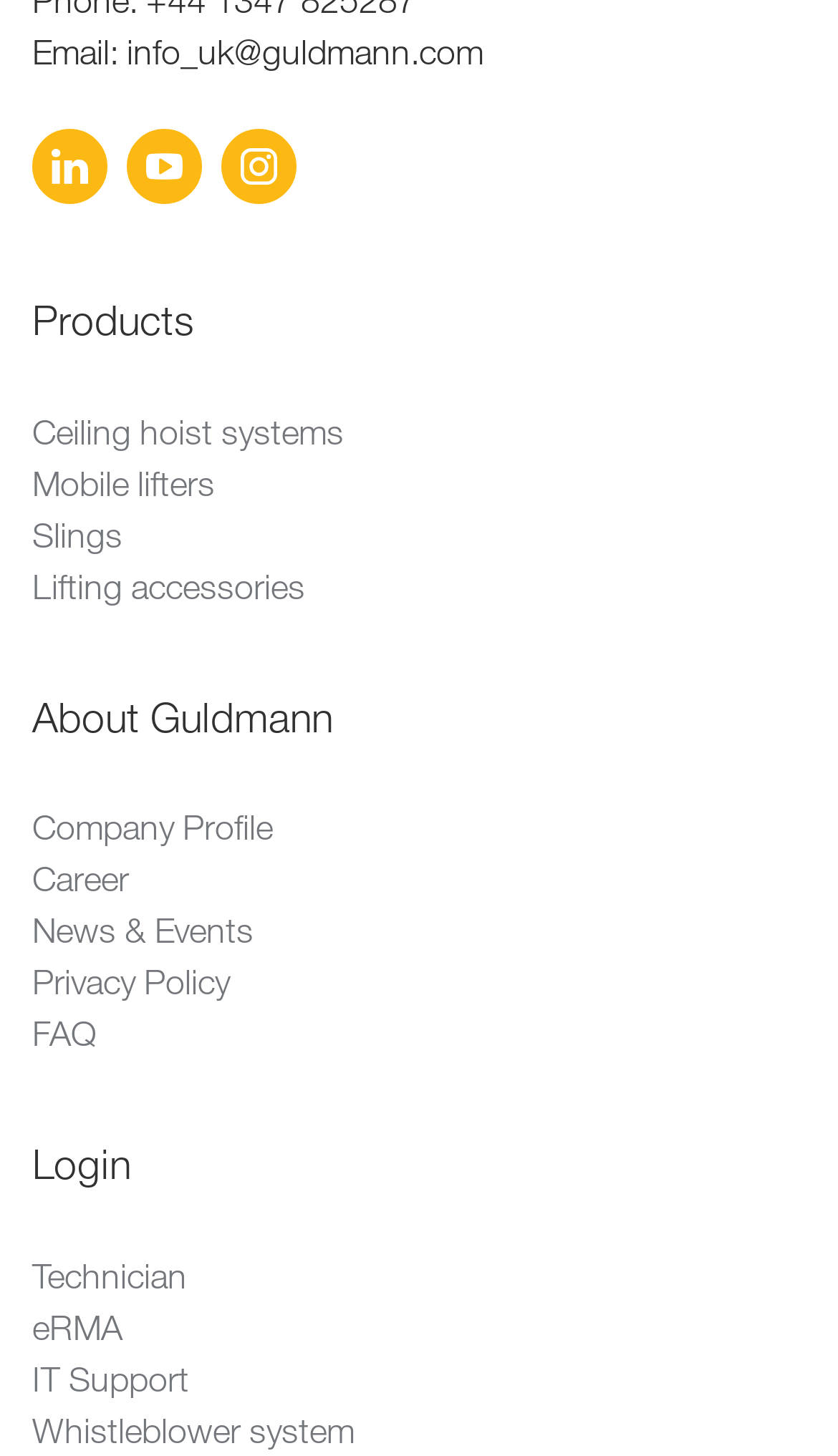Highlight the bounding box coordinates of the element that should be clicked to carry out the following instruction: "Read Company Profile". The coordinates must be given as four float numbers ranging from 0 to 1, i.e., [left, top, right, bottom].

[0.038, 0.55, 0.962, 0.586]